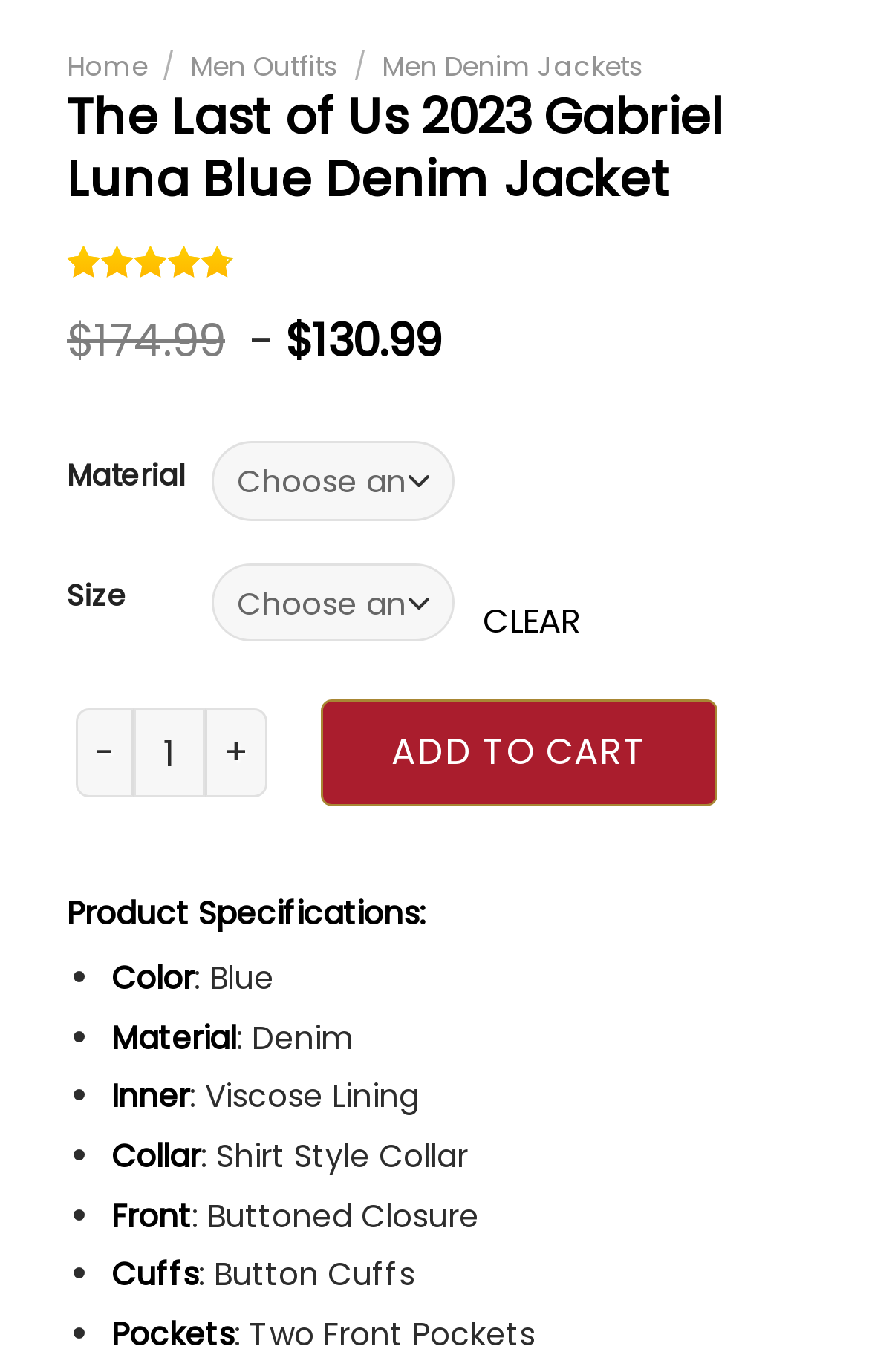Bounding box coordinates are specified in the format (top-left x, top-left y, bottom-right x, bottom-right y). All values are floating point numbers bounded between 0 and 1. Please provide the bounding box coordinate of the region this sentence describes: Clear

[0.547, 0.43, 0.676, 0.473]